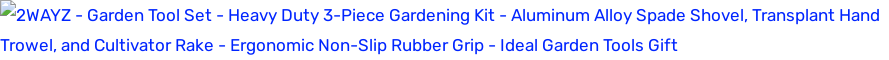Summarize the image with a detailed caption.

The image showcases the 2WAYZ Garden Tool Set, a heavy-duty three-piece gardening kit designed for both amateur and professional gardeners. This set includes an aluminum alloy spade shovel, a transplant hand trowel, and a cultivator rake, all featuring ergonomic non-slip rubber grips for comfort during extended use. The tools are well-suited for various gardening tasks, such as digging, pruning, weeding, and loosening soil, making them a versatile choice for indoor and outdoor gardening. The set is marketed as an ideal gift for gardening enthusiasts, ensuring ease and efficiency in various gardening spaces, from small flower beds to patio plants.